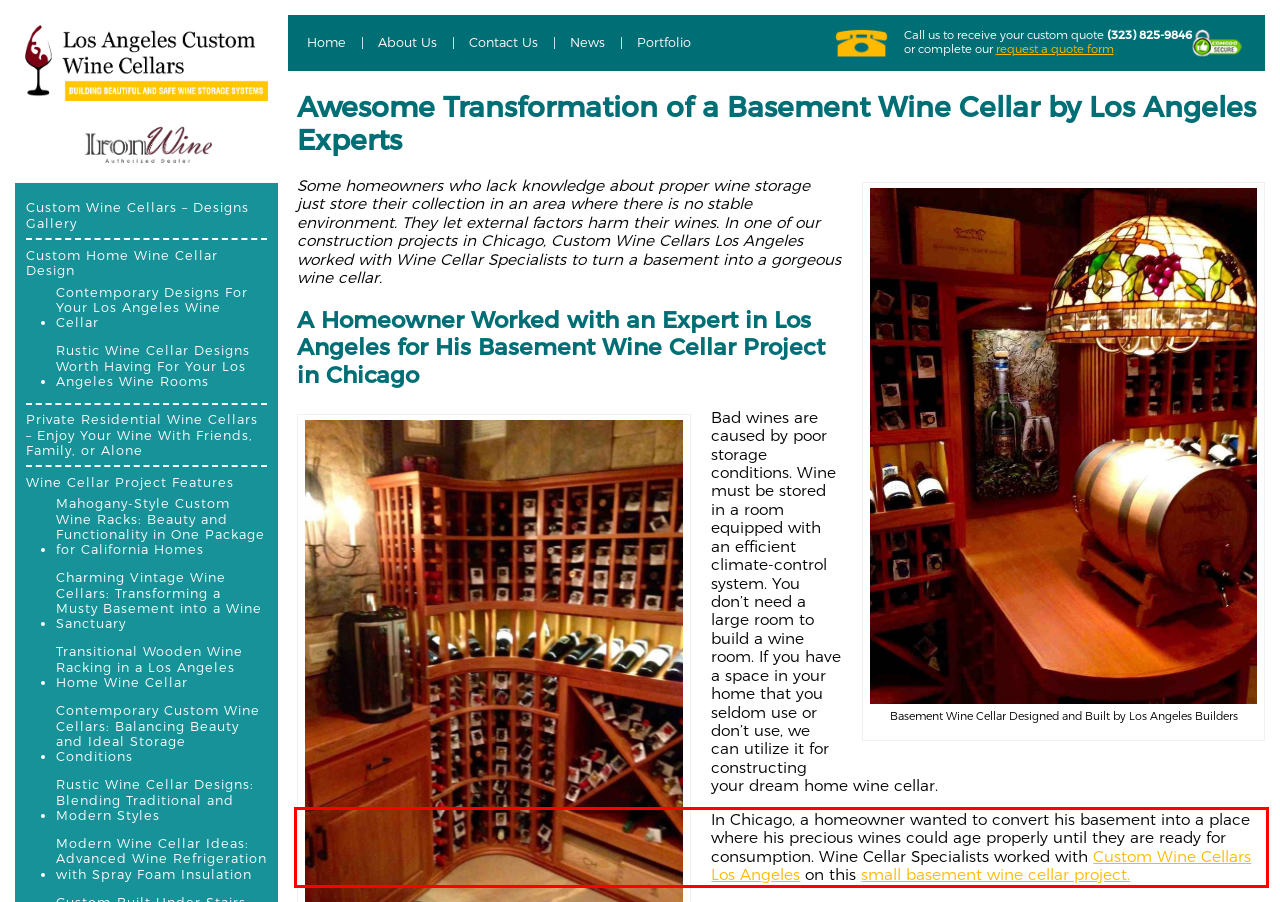You are given a webpage screenshot with a red bounding box around a UI element. Extract and generate the text inside this red bounding box.

In Chicago, a homeowner wanted to convert his basement into a place where his precious wines could age properly until they are ready for consumption. Wine Cellar Specialists worked with Custom Wine Cellars Los Angeles on this small basement wine cellar project.